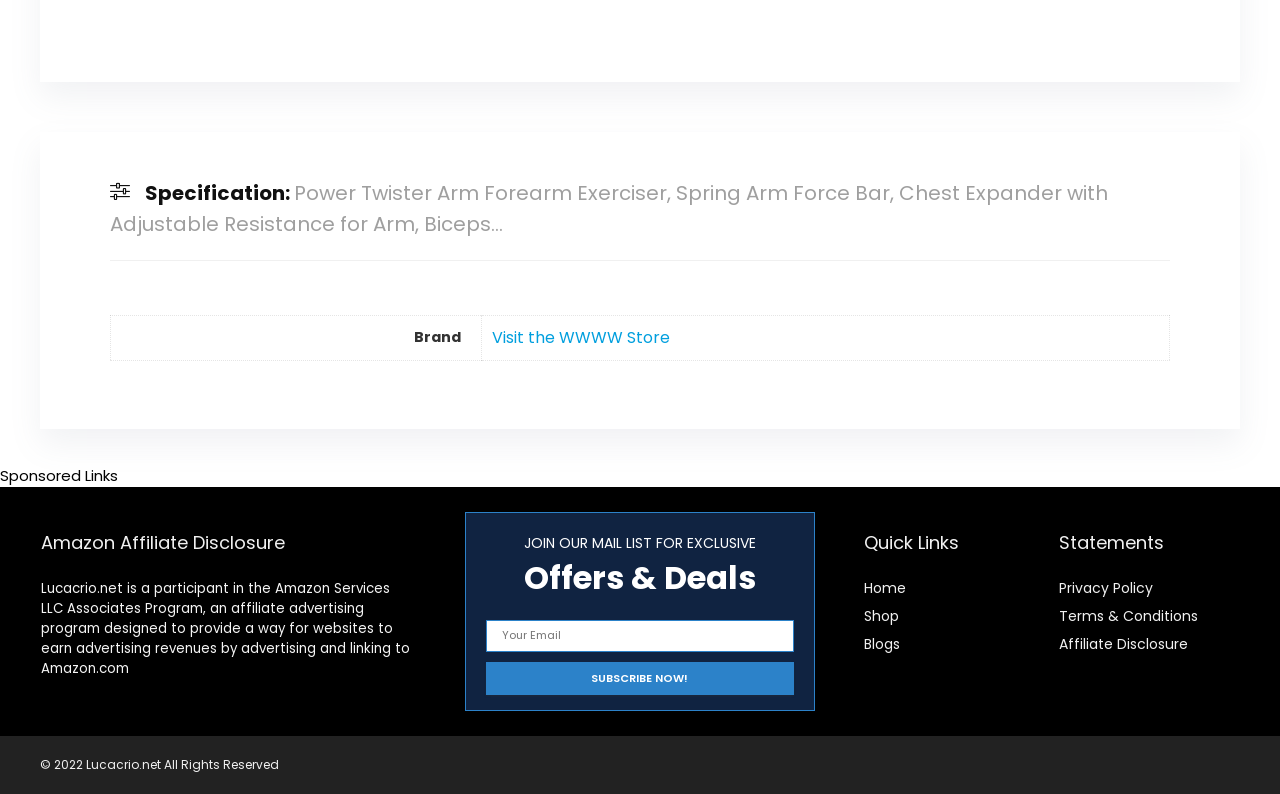Determine the bounding box coordinates for the area you should click to complete the following instruction: "Subscribe to the mail list".

[0.38, 0.833, 0.62, 0.875]